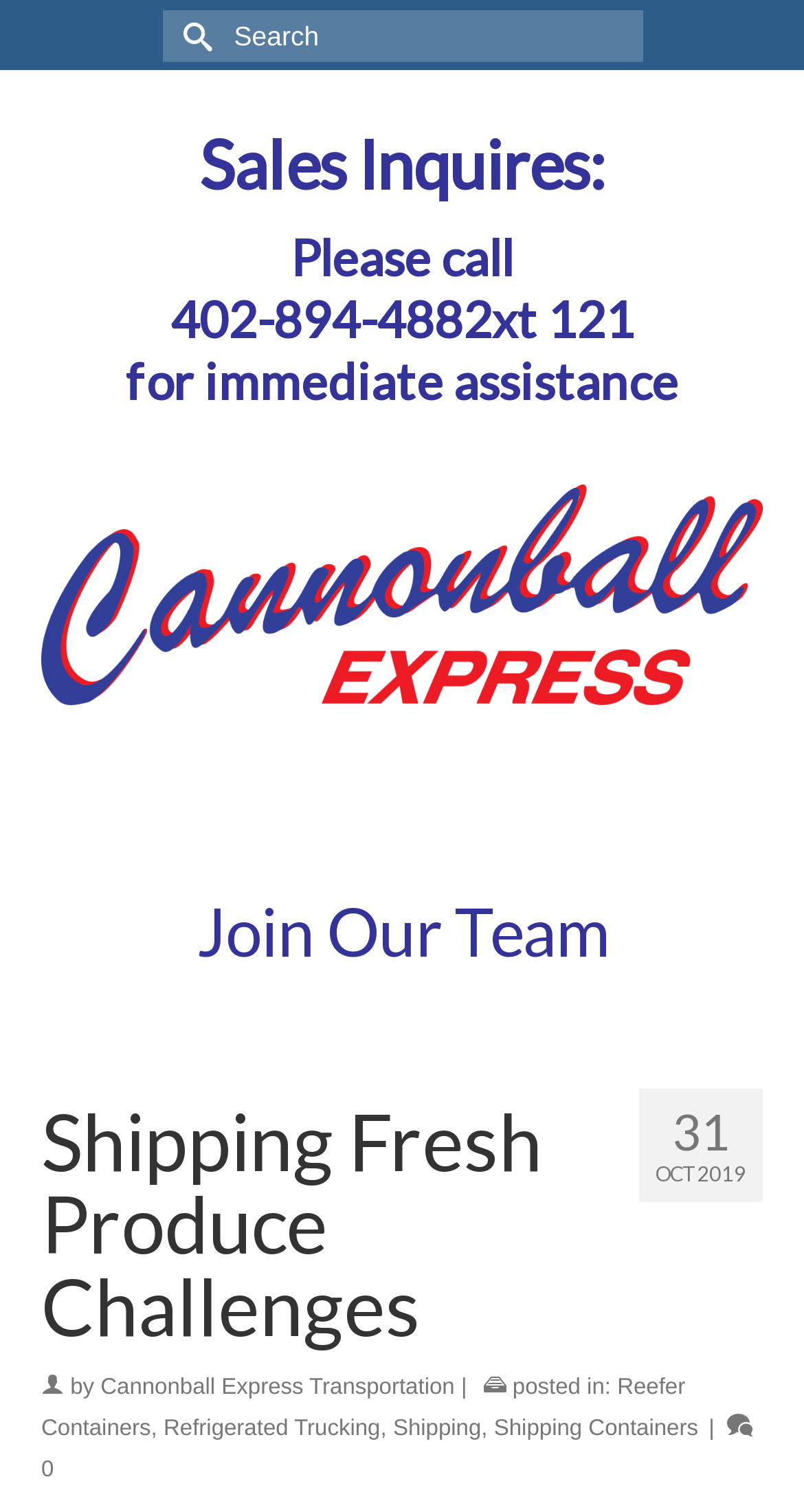Please study the image and answer the question comprehensively:
How many job postings are there?

I found the job posting by looking at the heading 'Join Our Team' and the link 'Join Our Team' below it, which leads to a job posting with the date 'OCT 2019' and the number '31', indicating that there is one job posting.